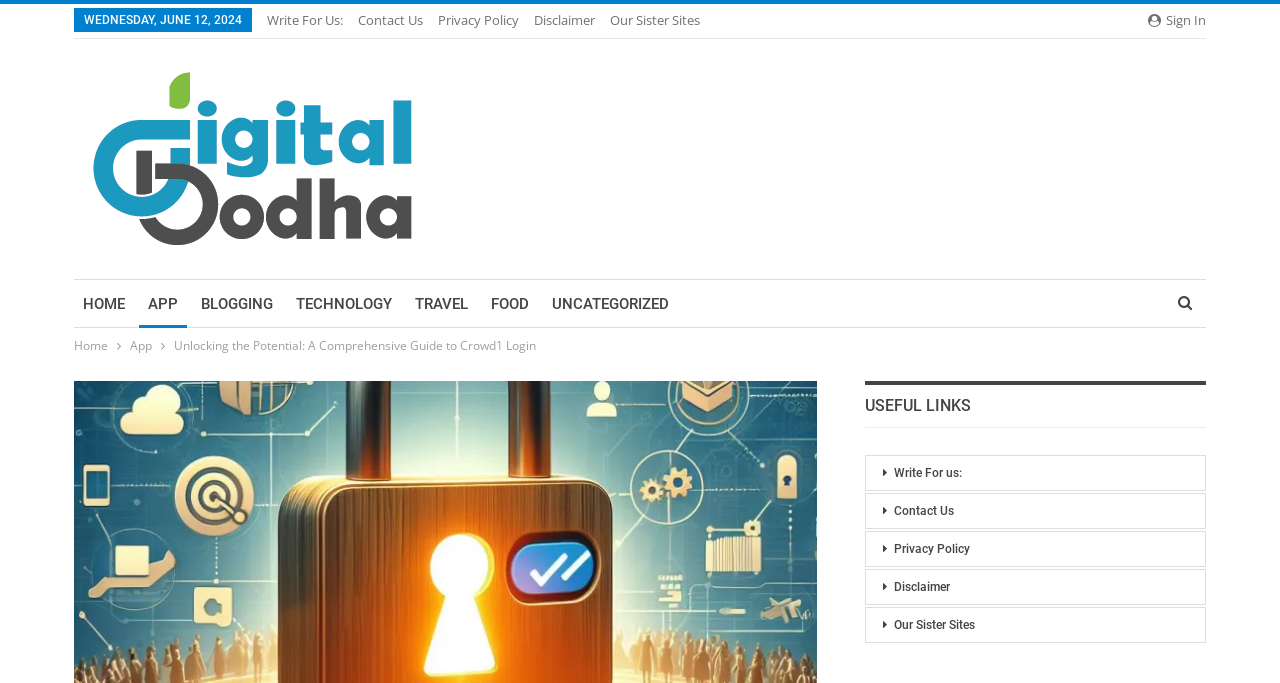Return the bounding box coordinates of the UI element that corresponds to this description: "Write For us:". The coordinates must be given as four float numbers in the range of 0 and 1, [left, top, right, bottom].

[0.675, 0.666, 0.942, 0.719]